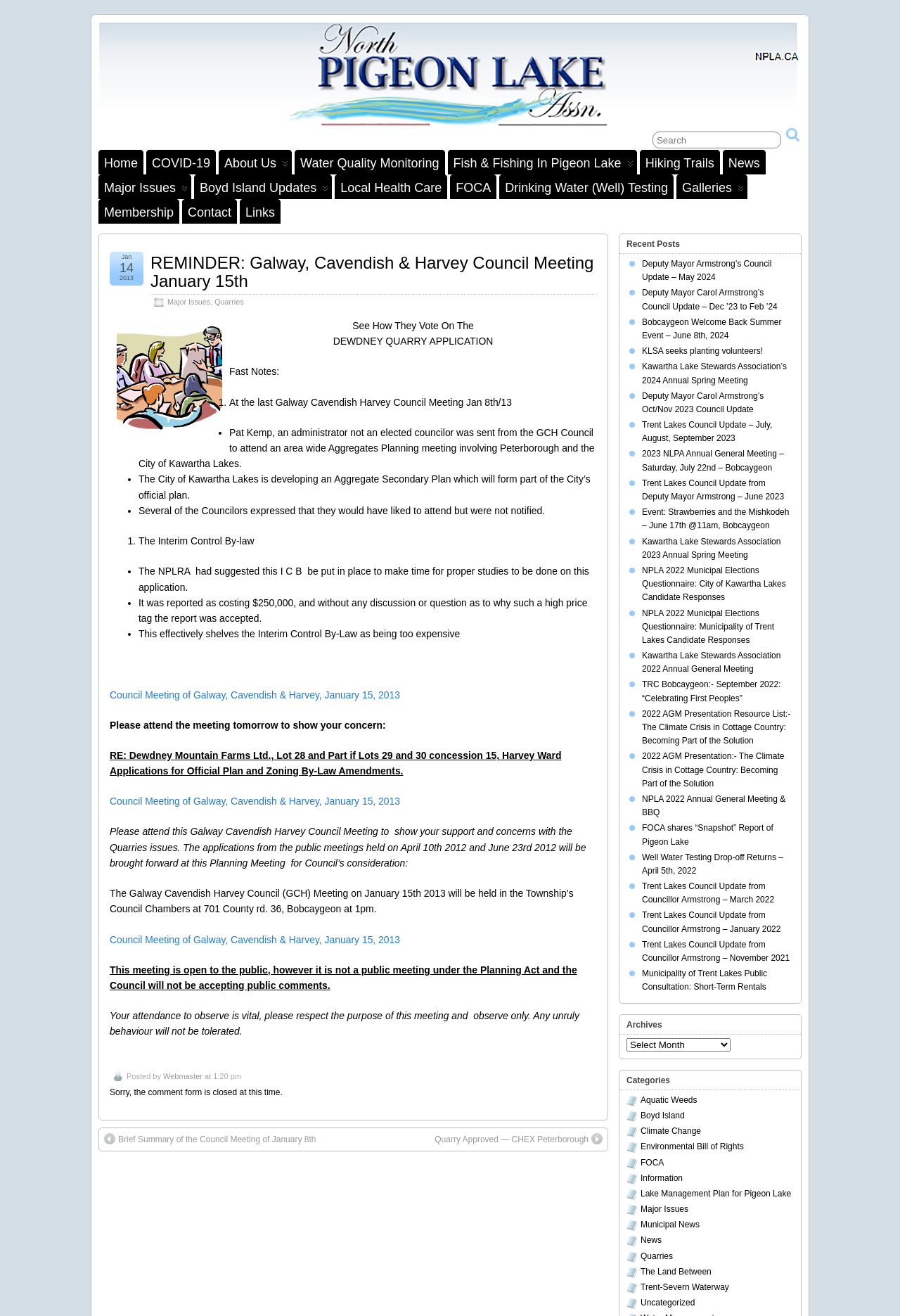Please provide a one-word or short phrase answer to the question:
What is the cost of the report?

$250,000